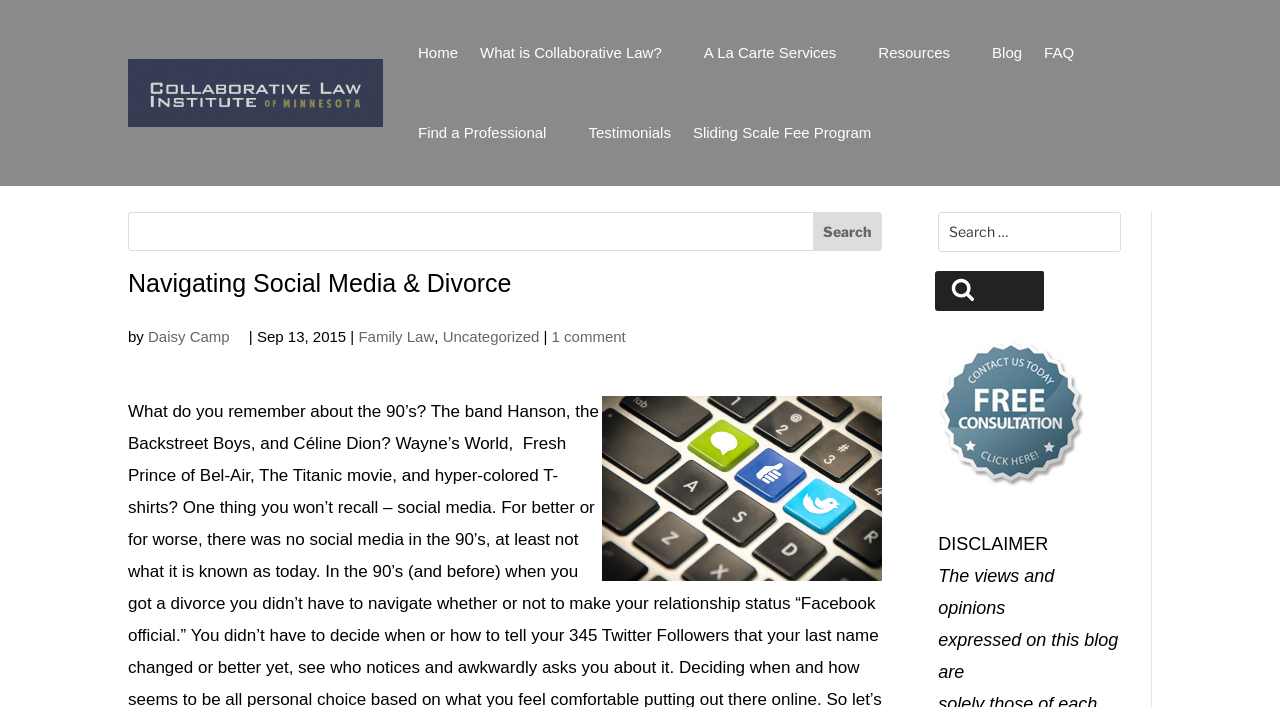What is the author of the current article?
Please give a well-detailed answer to the question.

I looked for the author's name in the article section and found it next to the publication date 'Sep 13, 2015'. The author's name is 'Daisy Camp'.